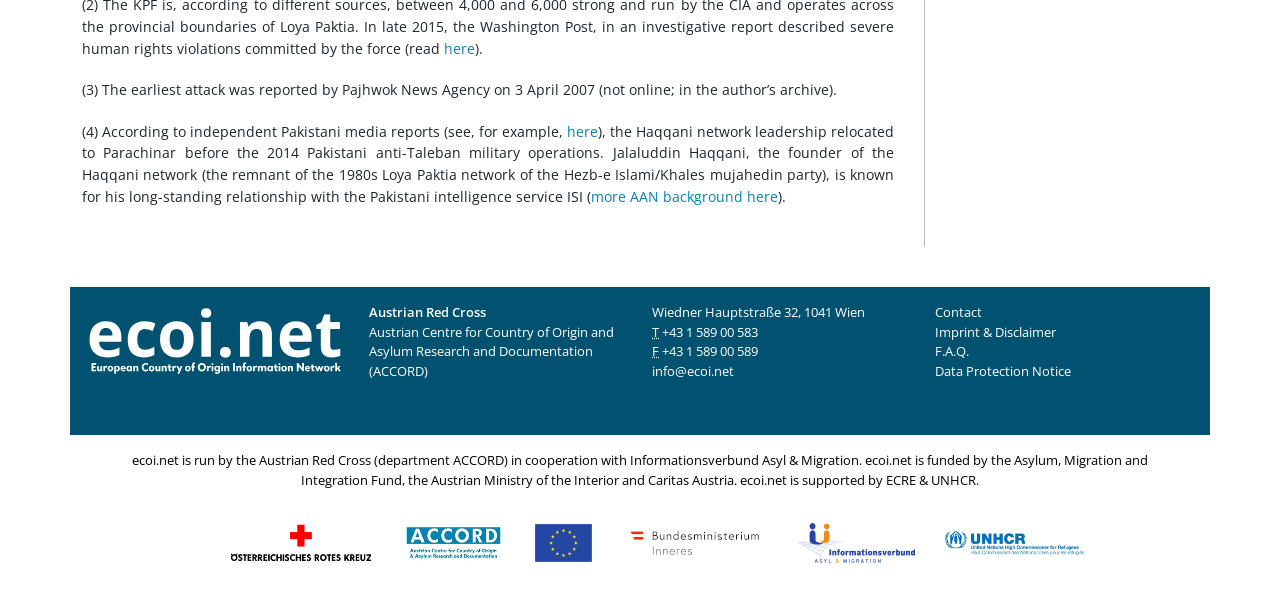Answer this question in one word or a short phrase: What is the name of the organization running ecoi.net?

Austrian Red Cross